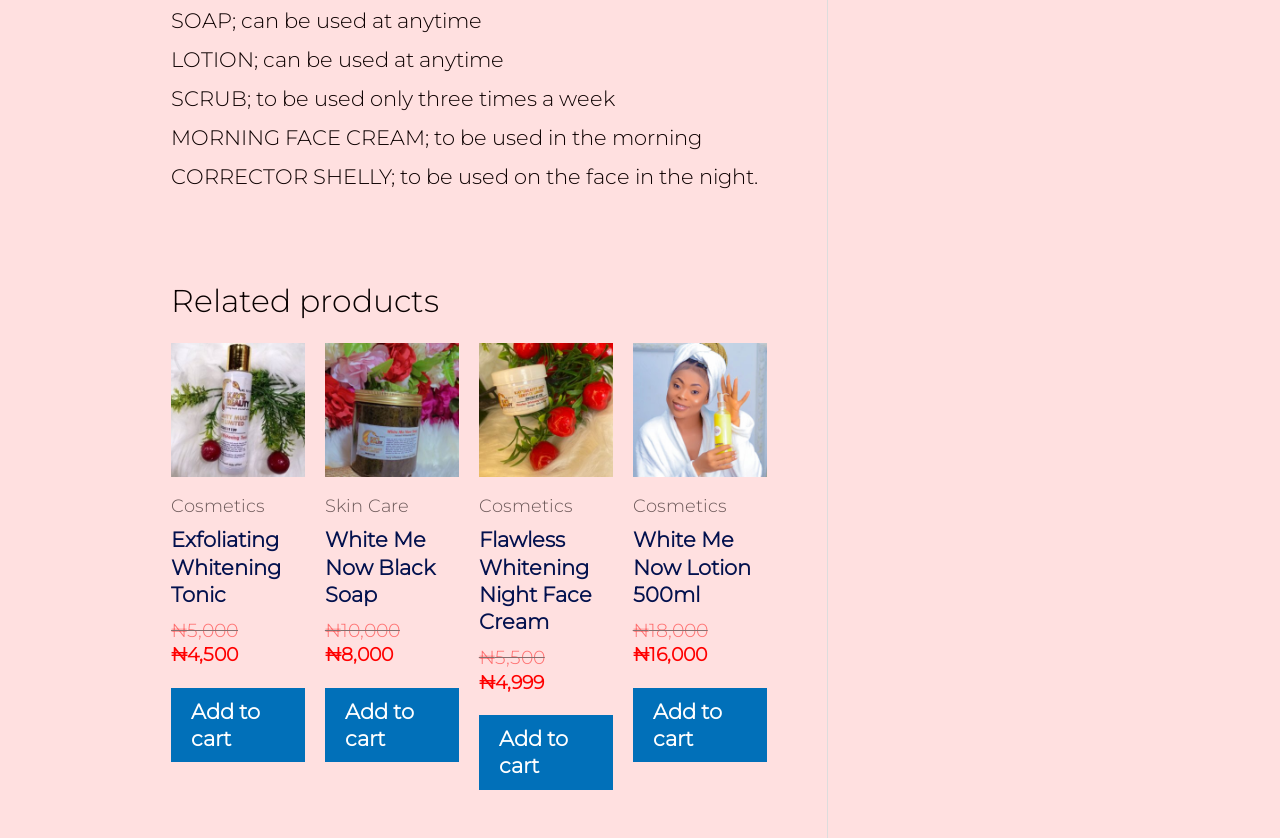Identify the bounding box coordinates necessary to click and complete the given instruction: "Click on 'Related products'".

[0.134, 0.335, 0.599, 0.384]